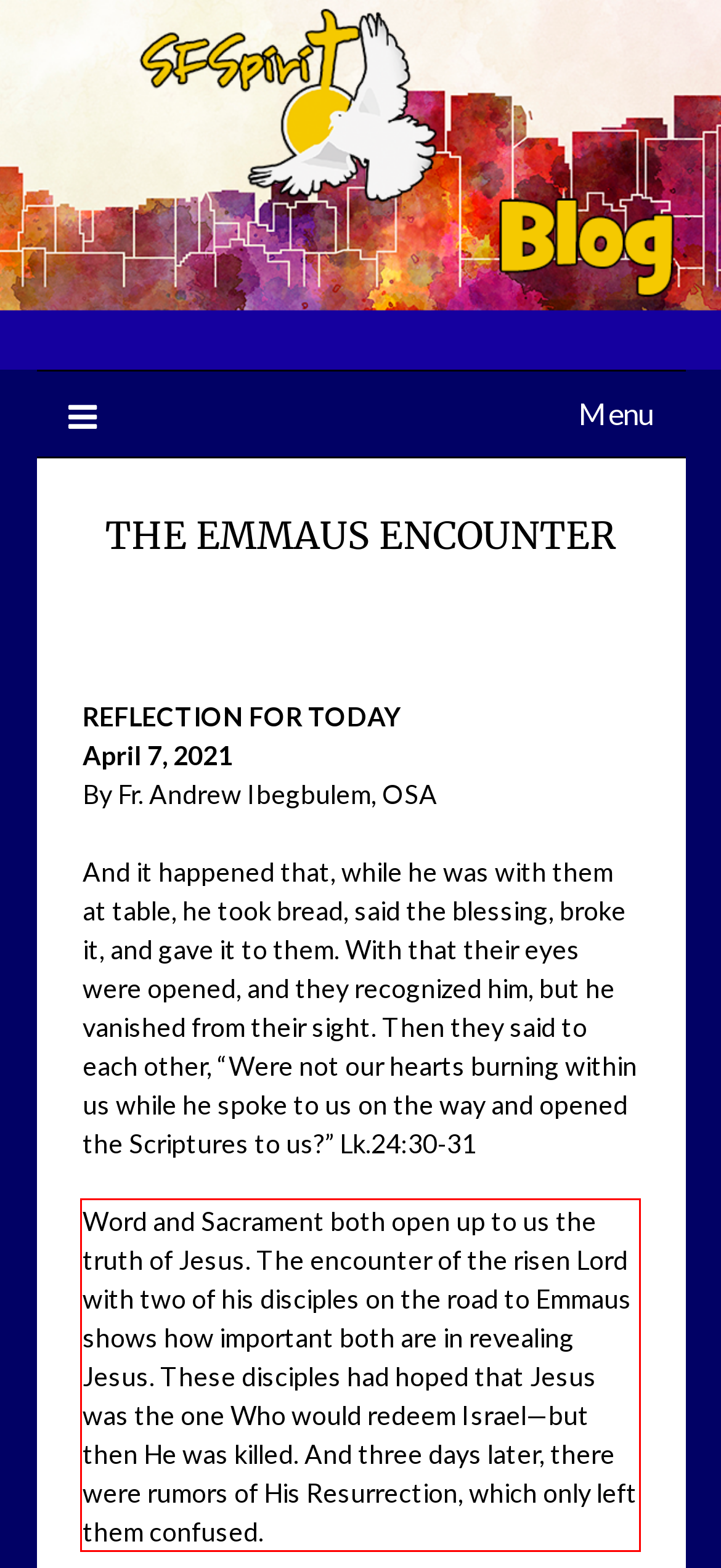Examine the webpage screenshot, find the red bounding box, and extract the text content within this marked area.

Word and Sacrament both open up to us the truth of Jesus. The encounter of the risen Lord with two of his disciples on the road to Emmaus shows how important both are in revealing Jesus. These disciples had hoped that Jesus was the one Who would redeem Israel—but then He was killed. And three days later, there were rumors of His Resurrection, which only left them confused.